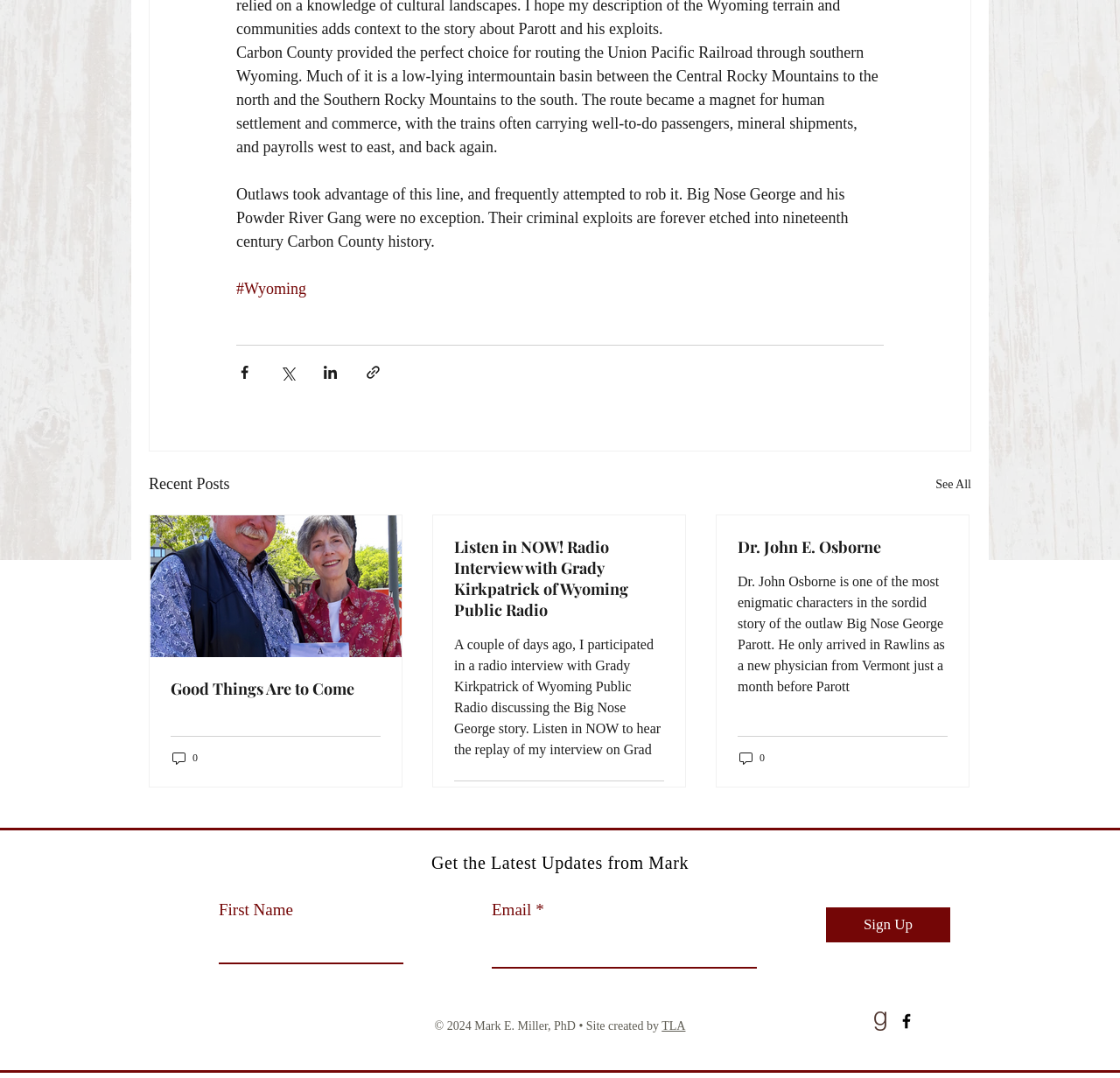Find the bounding box of the element with the following description: "Estero". The coordinates must be four float numbers between 0 and 1, formatted as [left, top, right, bottom].

None